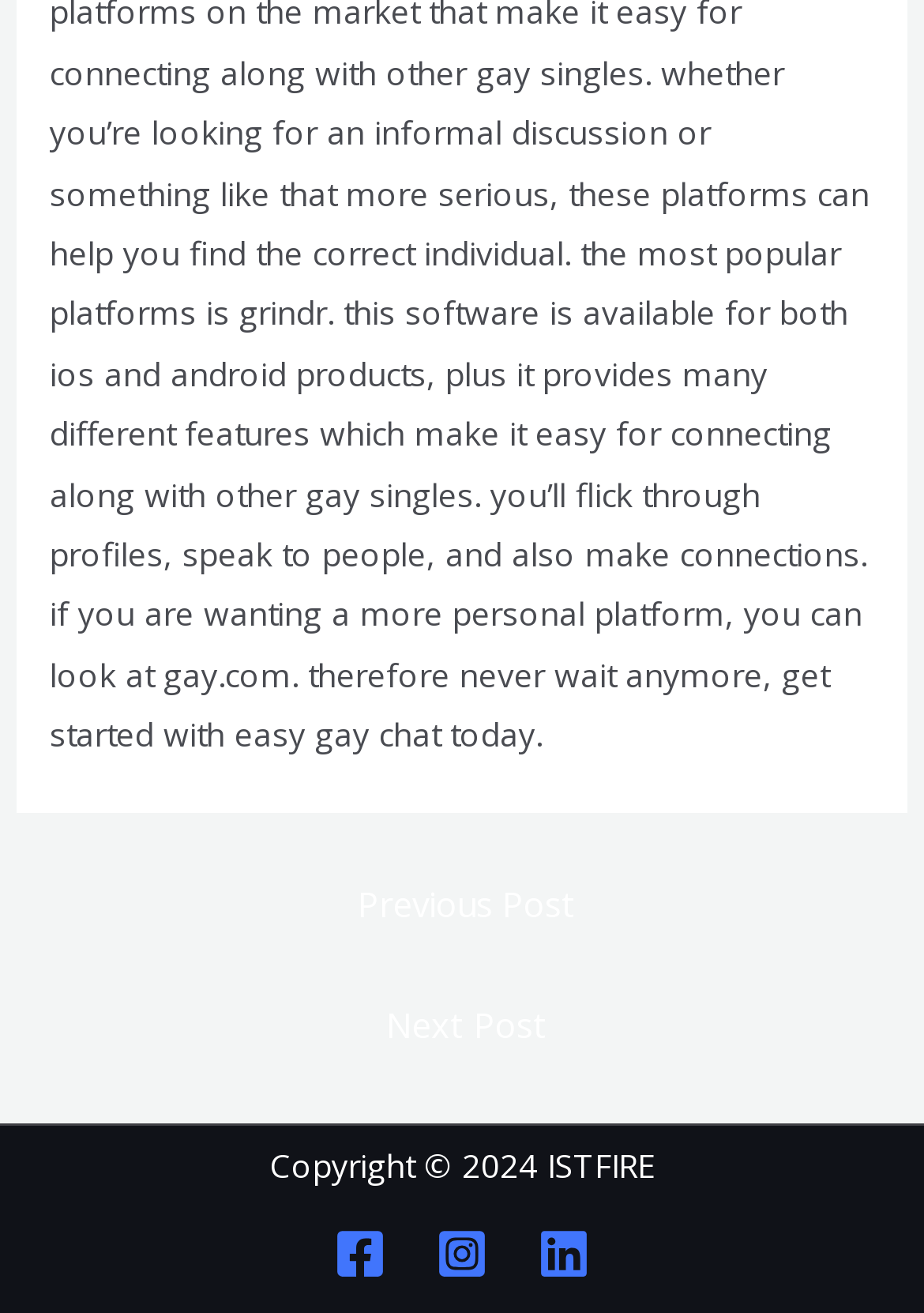Provide a thorough and detailed response to the question by examining the image: 
How many social media links are present at the bottom of the page?

There are three social media links present at the bottom of the page, which are Facebook, Instagram, and Linkedin, each with its corresponding image icon.